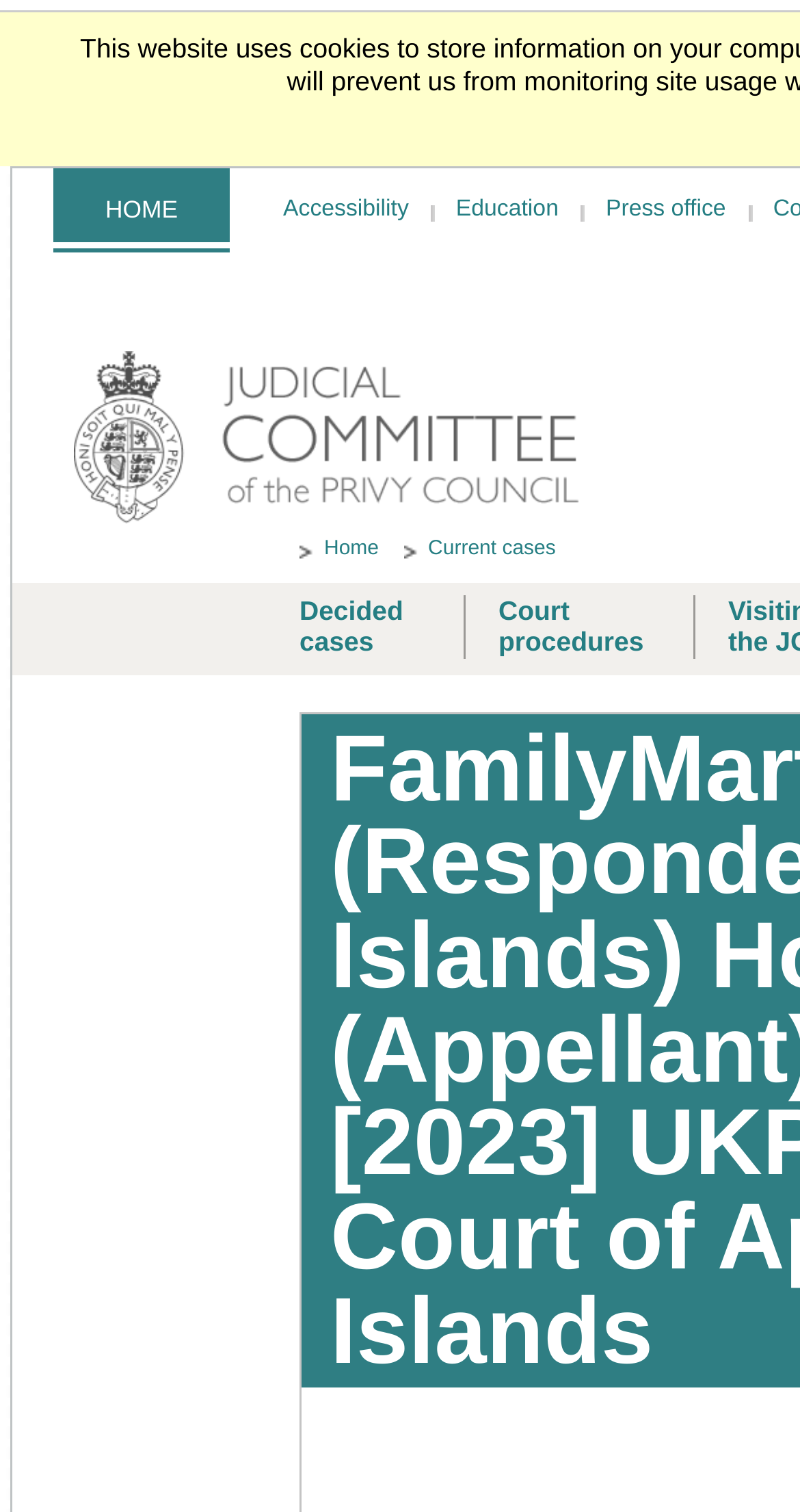What is the second link on the top navigation bar?
Please look at the screenshot and answer in one word or a short phrase.

Accessibility